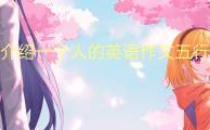How many figures are present in the foreground?
Give a one-word or short phrase answer based on the image.

Two